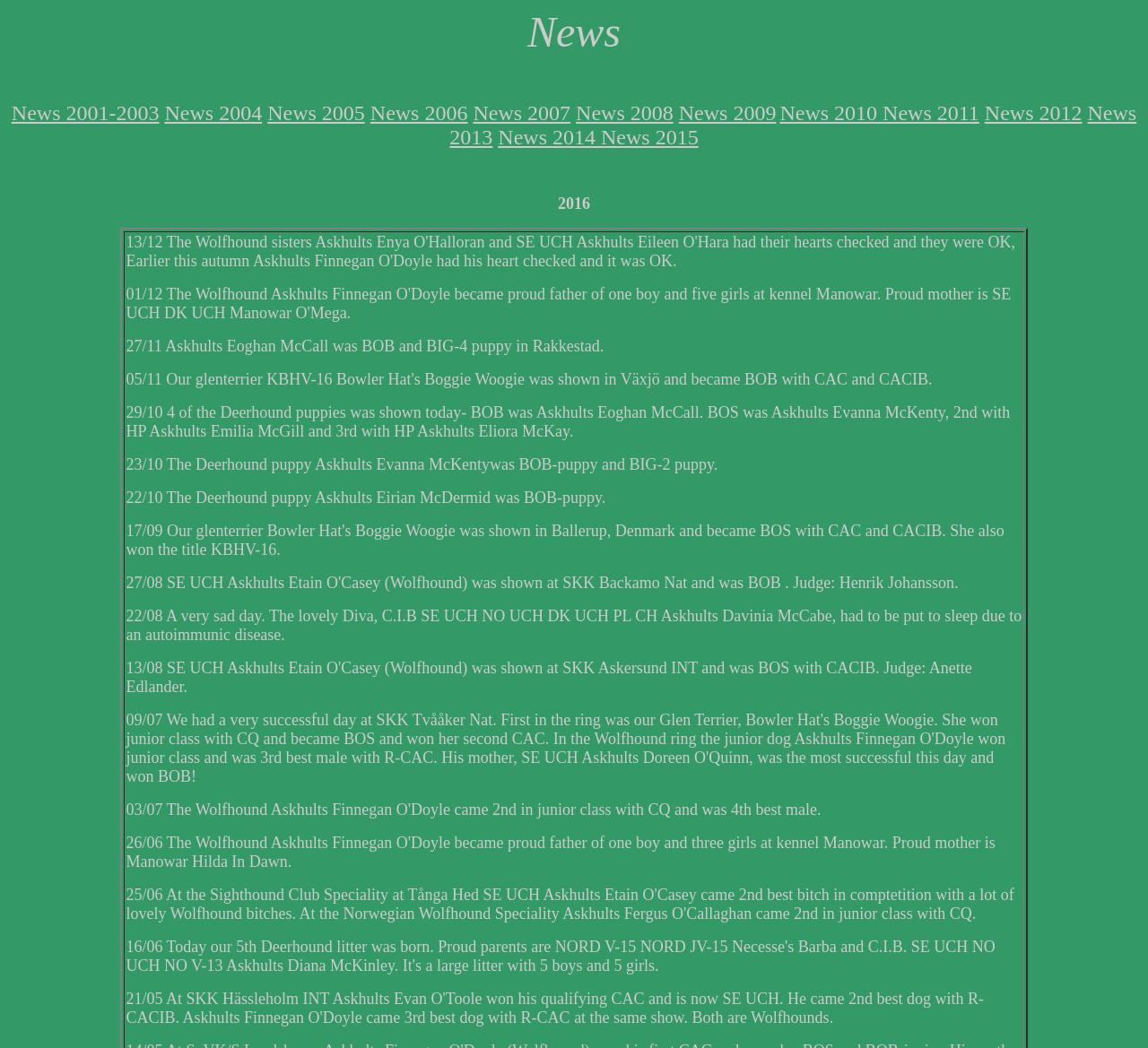Please identify the bounding box coordinates of the element's region that I should click in order to complete the following instruction: "view news from 2010". The bounding box coordinates consist of four float numbers between 0 and 1, i.e., [left, top, right, bottom].

[0.679, 0.097, 0.769, 0.119]